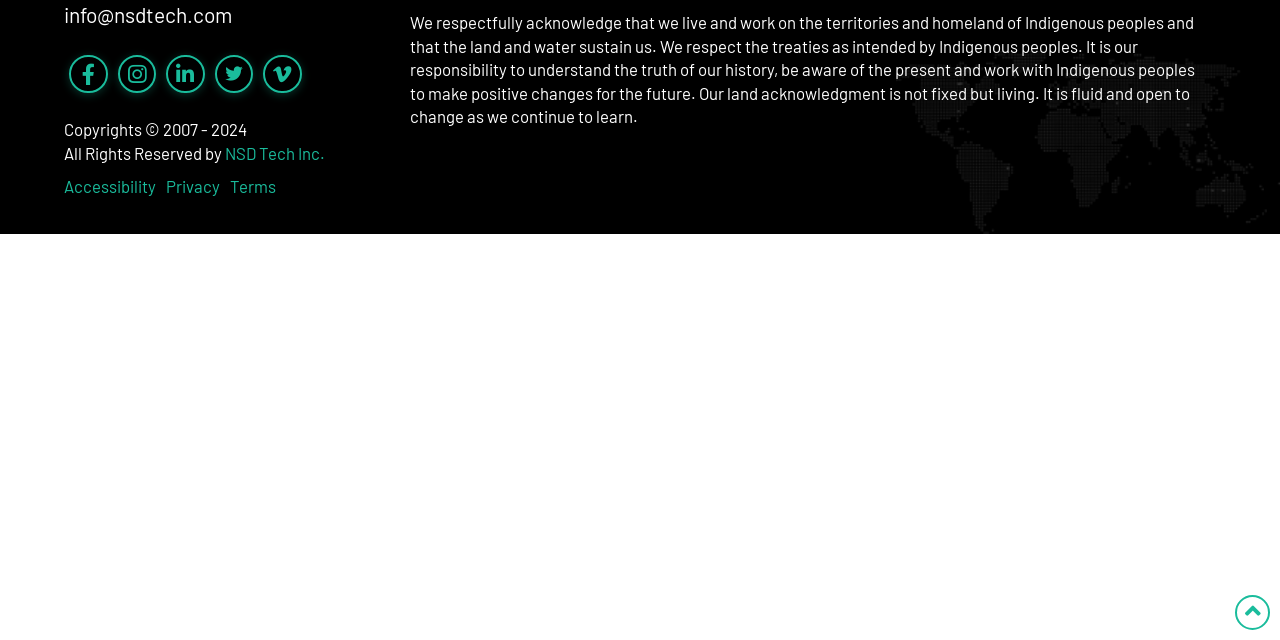Given the description "Privacy", provide the bounding box coordinates of the corresponding UI element.

[0.13, 0.266, 0.18, 0.318]